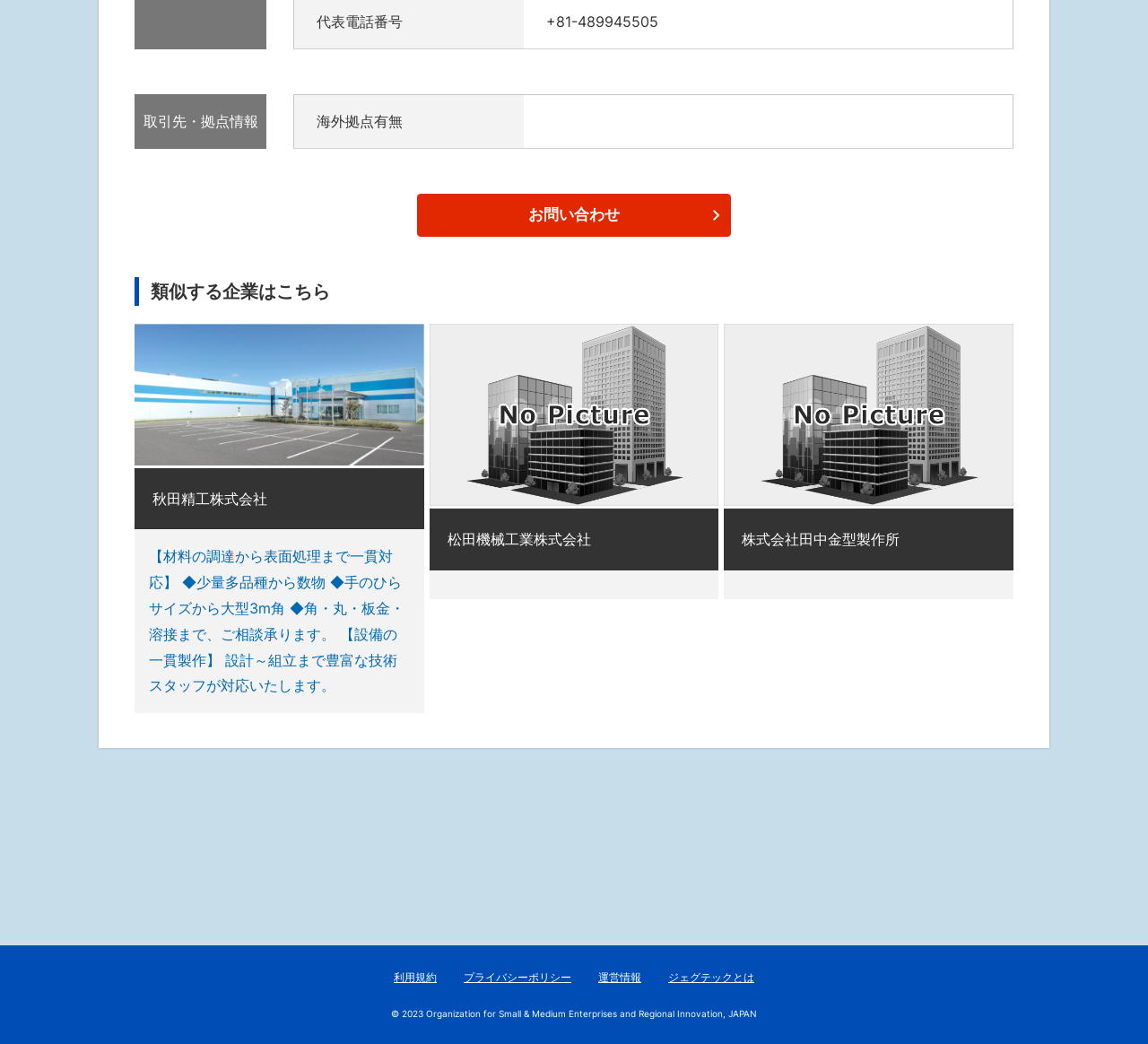Identify the coordinates of the bounding box for the element described below: "プライバシーポリシー". Return the coordinates as four float numbers between 0 and 1: [left, top, right, bottom].

[0.404, 0.93, 0.498, 0.943]